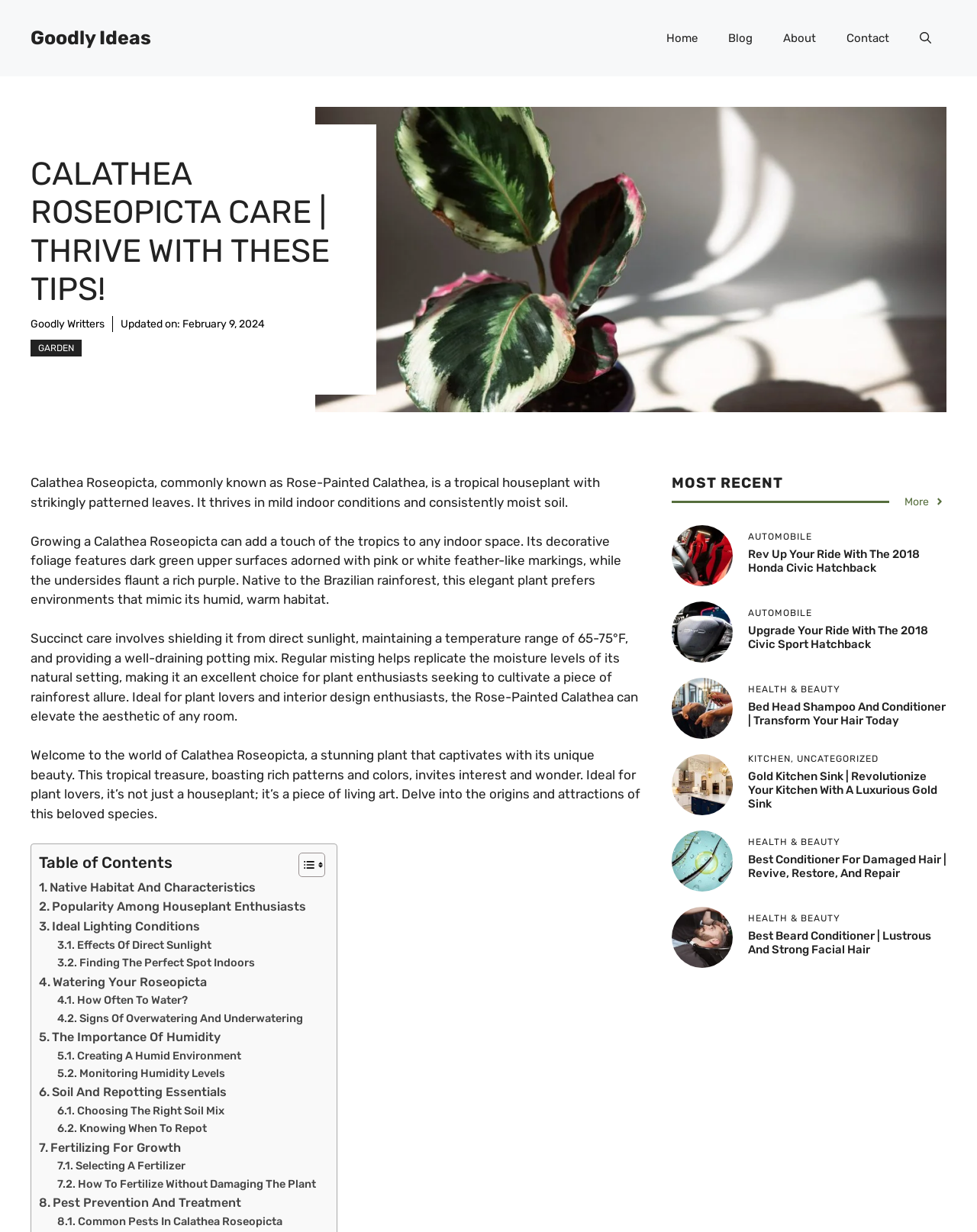How many images are there in the article?
Give a detailed explanation using the information visible in the image.

I counted the images in the article, which are the image of Calathea Roseopicta, and the images in the 'MOST RECENT' section, so there are 6 images in total.